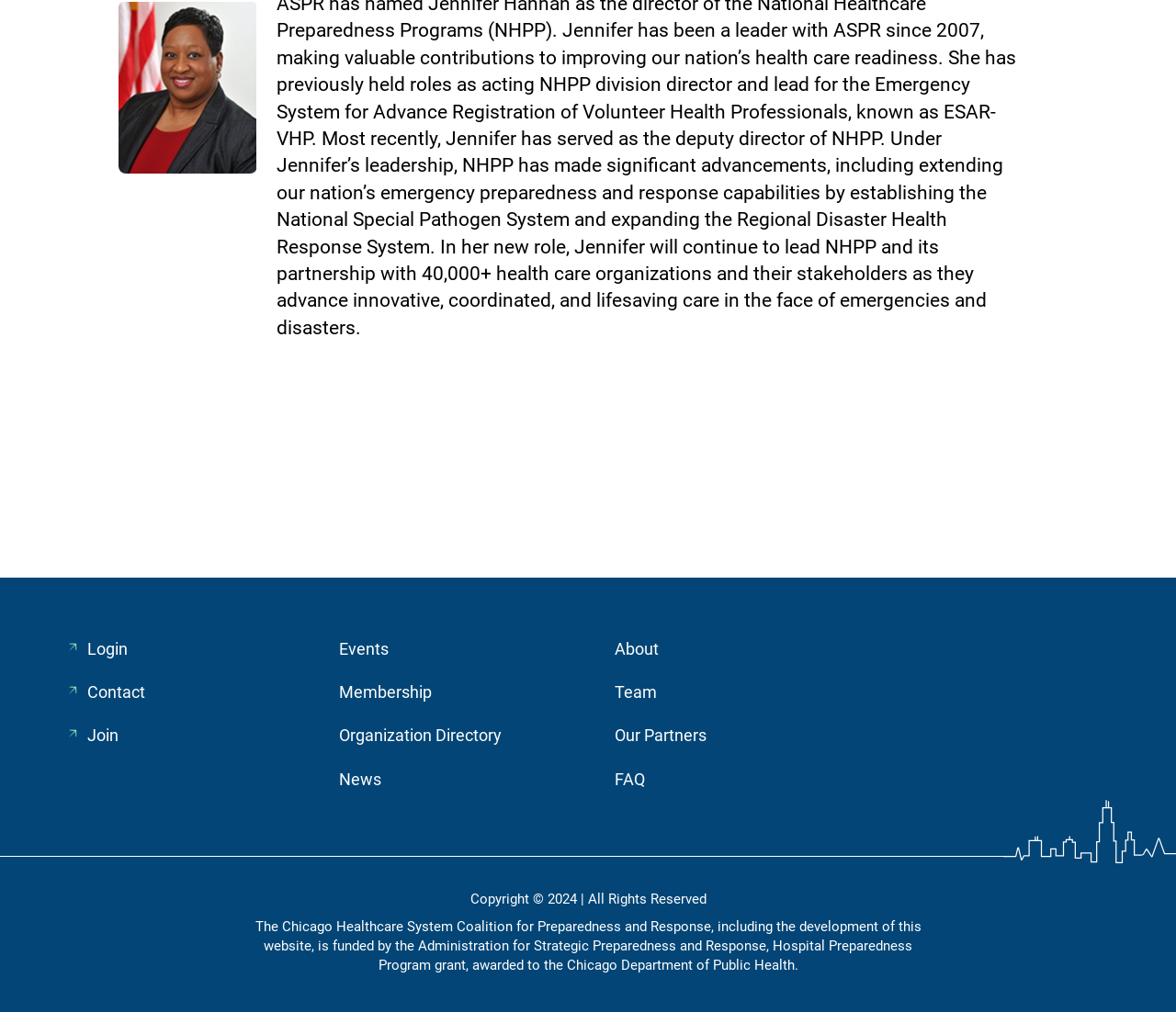Using the description: "Membership", determine the UI element's bounding box coordinates. Ensure the coordinates are in the format of four float numbers between 0 and 1, i.e., [left, top, right, bottom].

[0.288, 0.674, 0.367, 0.694]